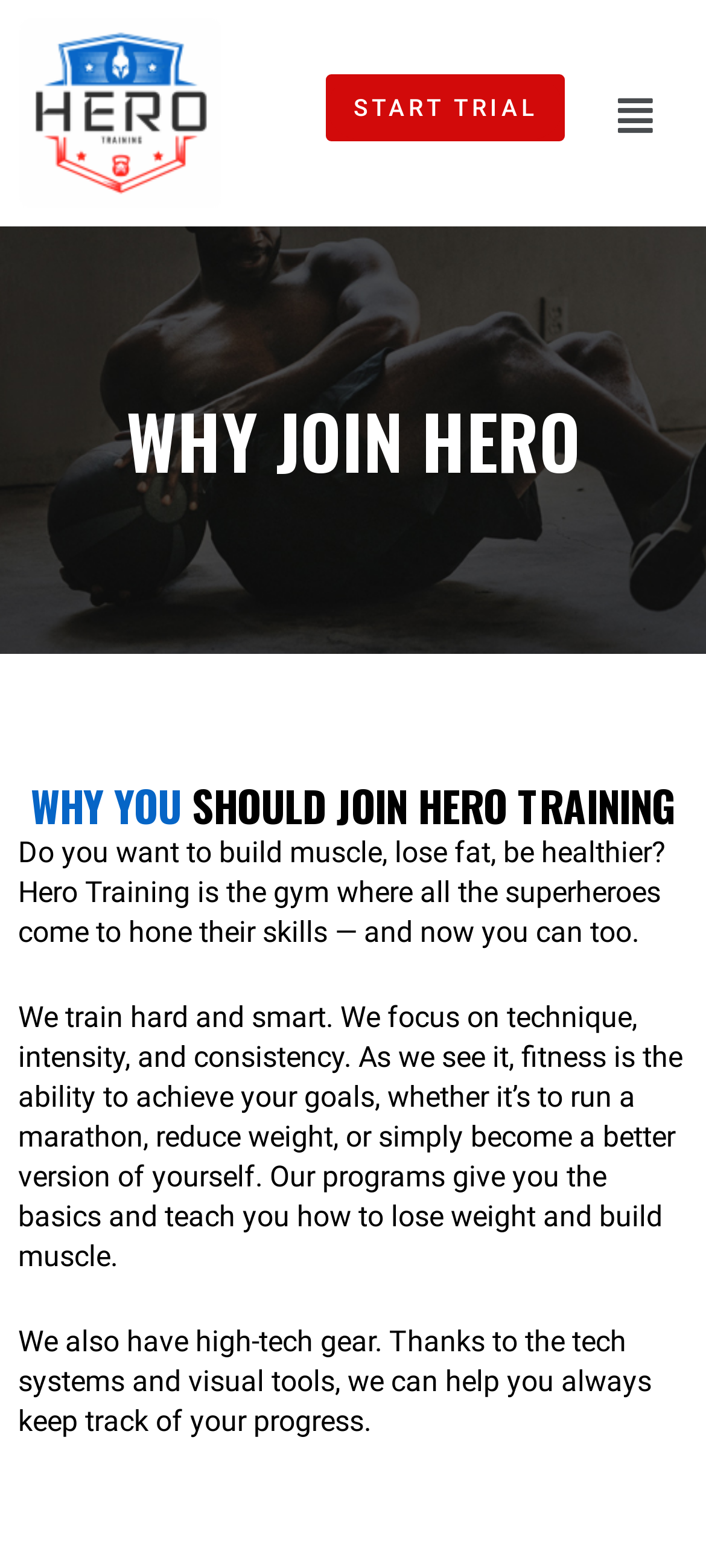Using the provided element description "START TRIAL", determine the bounding box coordinates of the UI element.

[0.463, 0.048, 0.8, 0.09]